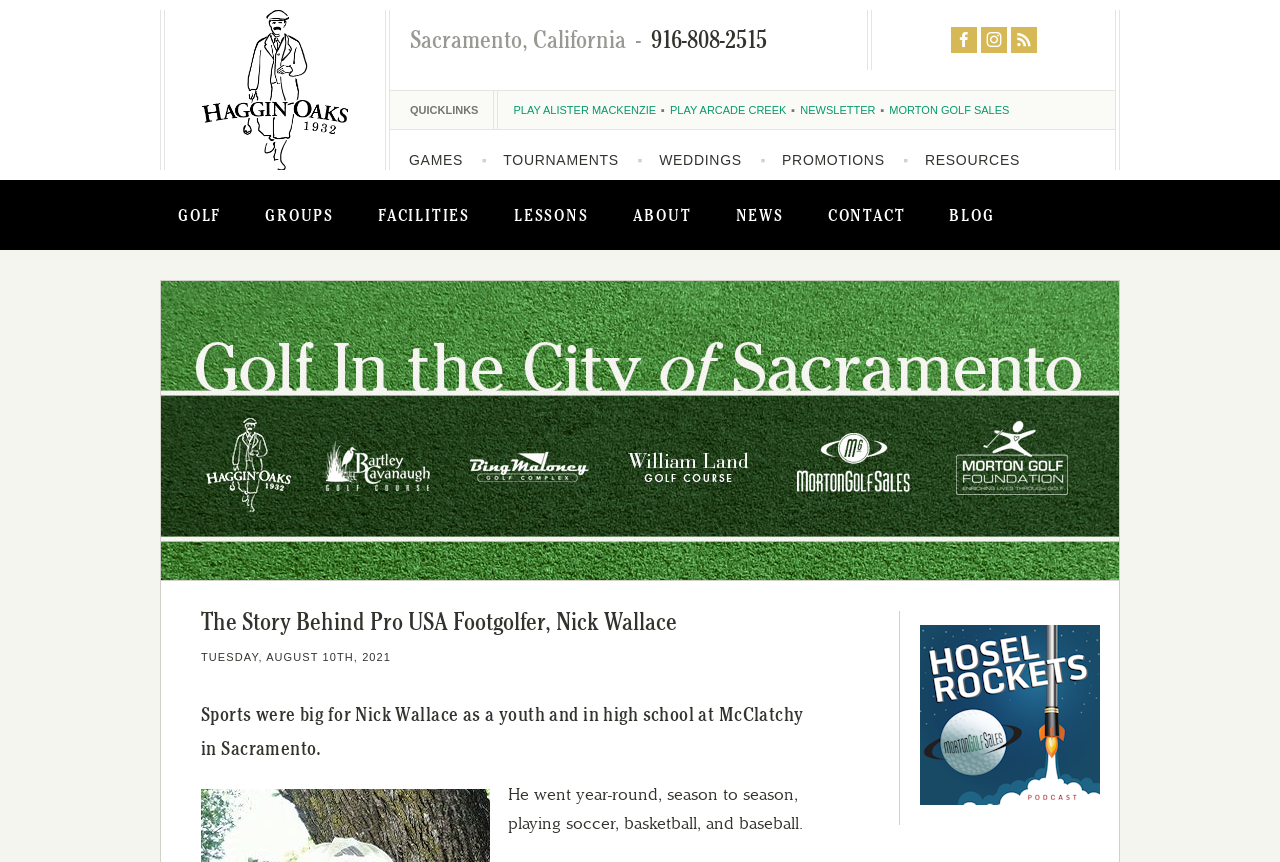What is the date of the story?
Using the visual information, answer the question in a single word or phrase.

TUESDAY, AUGUST 10TH, 2021